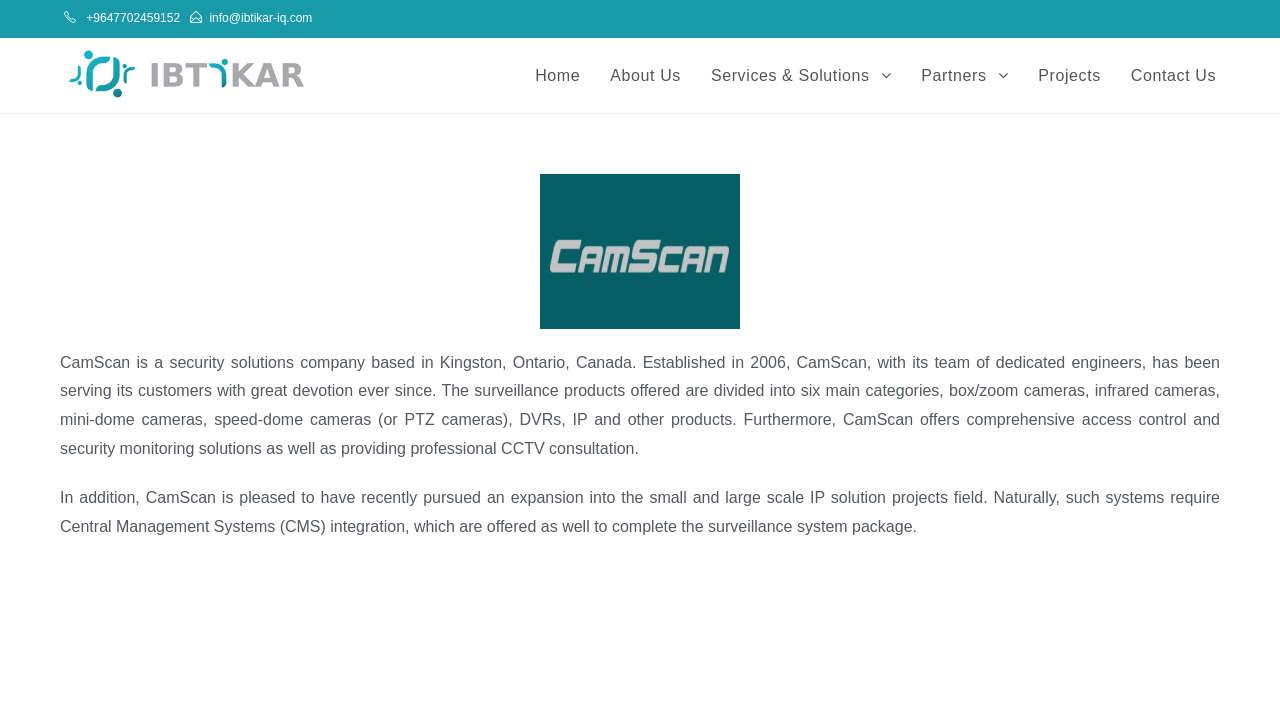Provide the bounding box coordinates of the HTML element described by the text: "Services & Solutions". The coordinates should be in the format [left, top, right, bottom] with values between 0 and 1.

[0.544, 0.055, 0.708, 0.159]